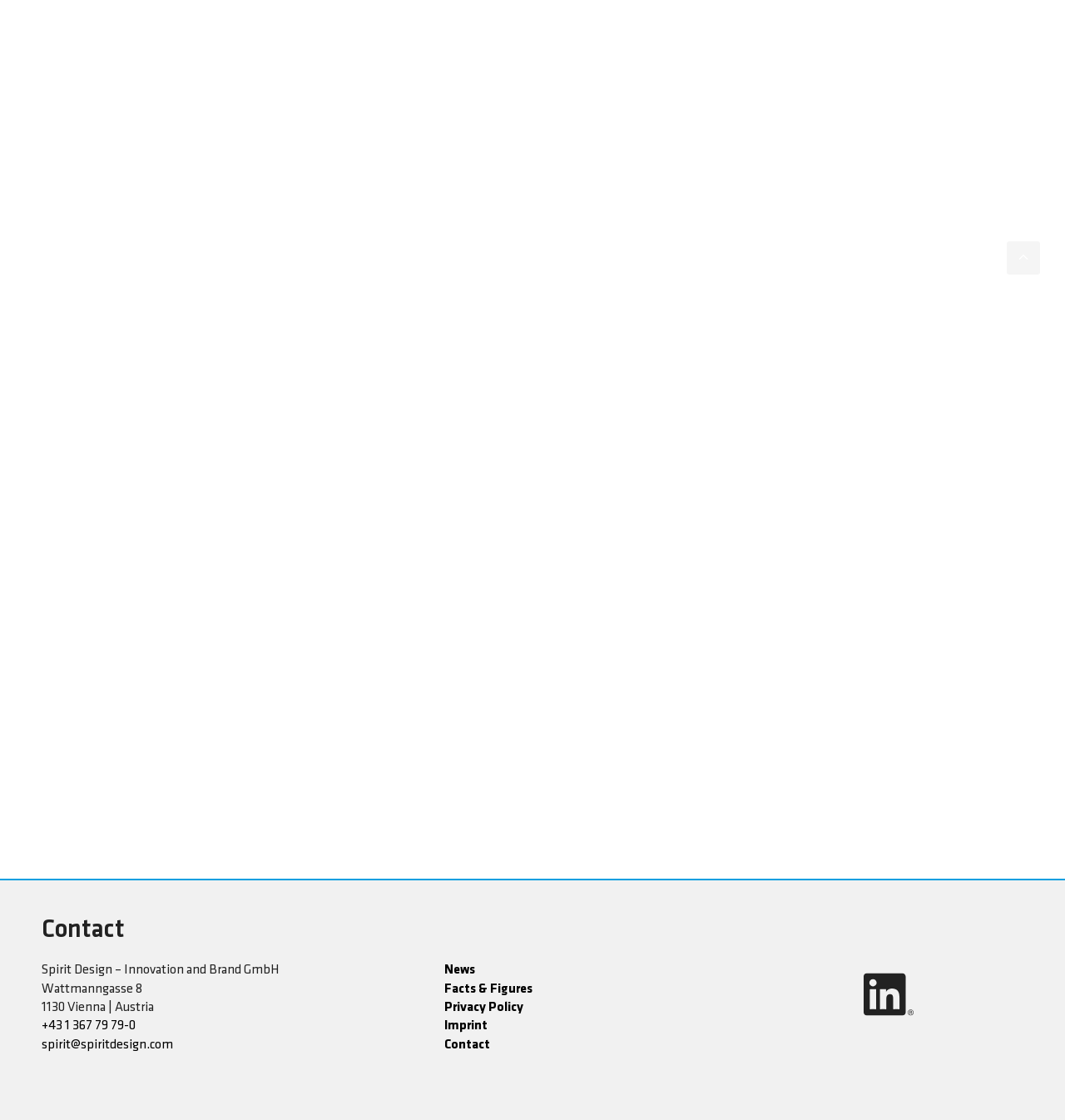What is the phone number of Spirit Design?
Based on the screenshot, respond with a single word or phrase.

+43 1 367 79 79-0